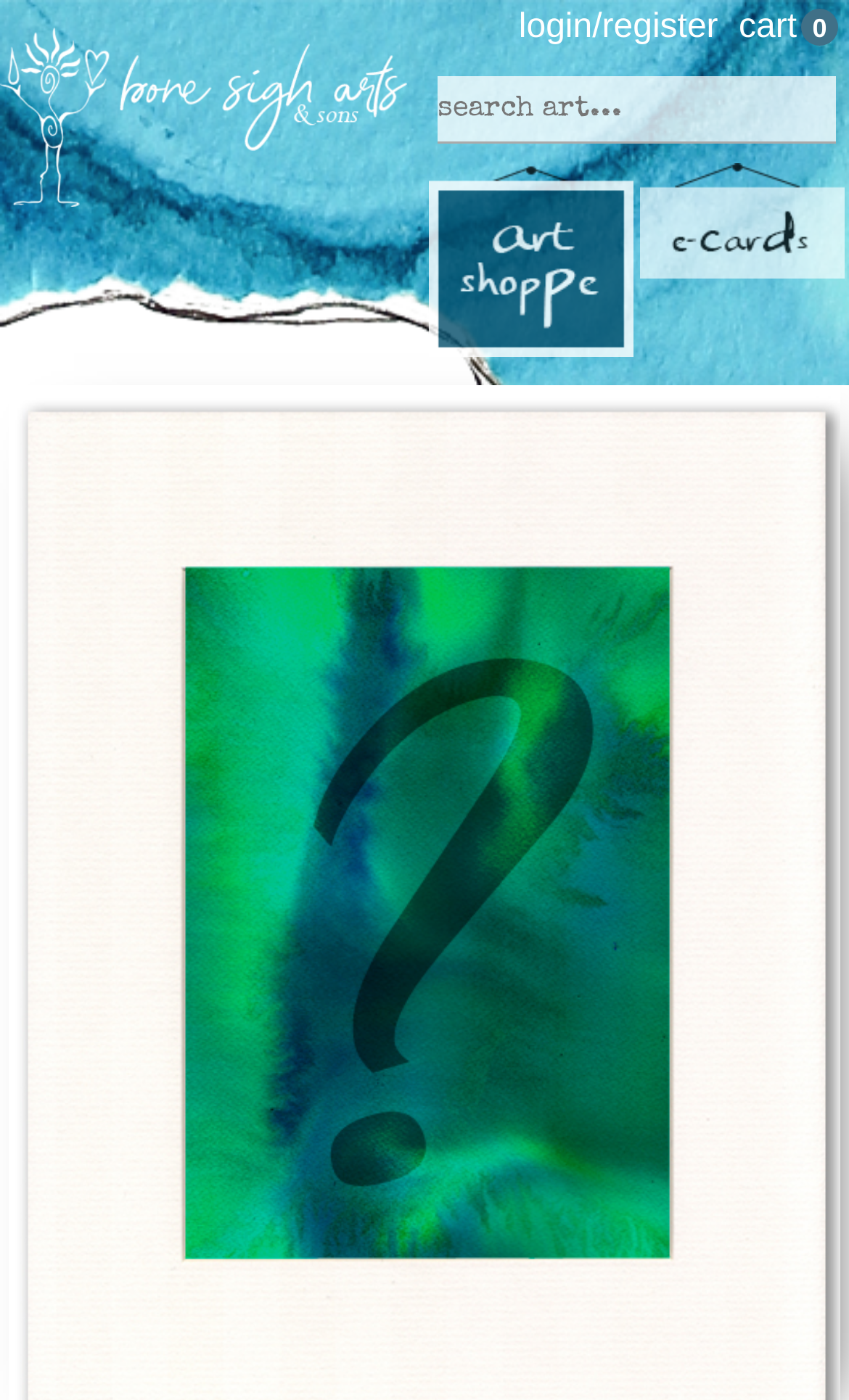Given the description cart, predict the bounding box coordinates of the UI element. Ensure the coordinates are in the format (top-left x, top-left y, bottom-right x, bottom-right y) and all values are between 0 and 1.

[0.87, 0.006, 0.938, 0.033]